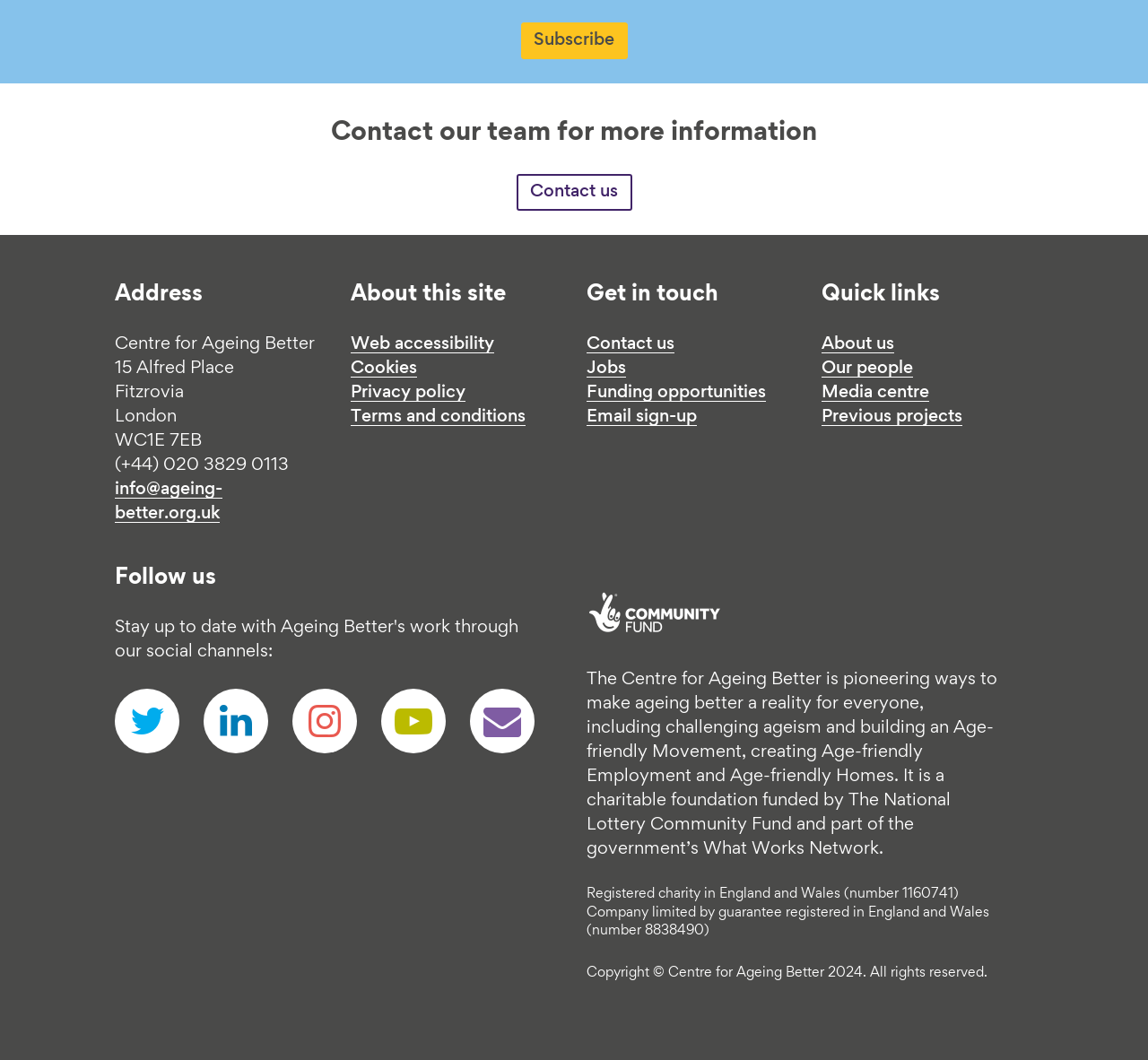Locate the coordinates of the bounding box for the clickable region that fulfills this instruction: "Contact the team for more information".

[0.45, 0.164, 0.55, 0.199]